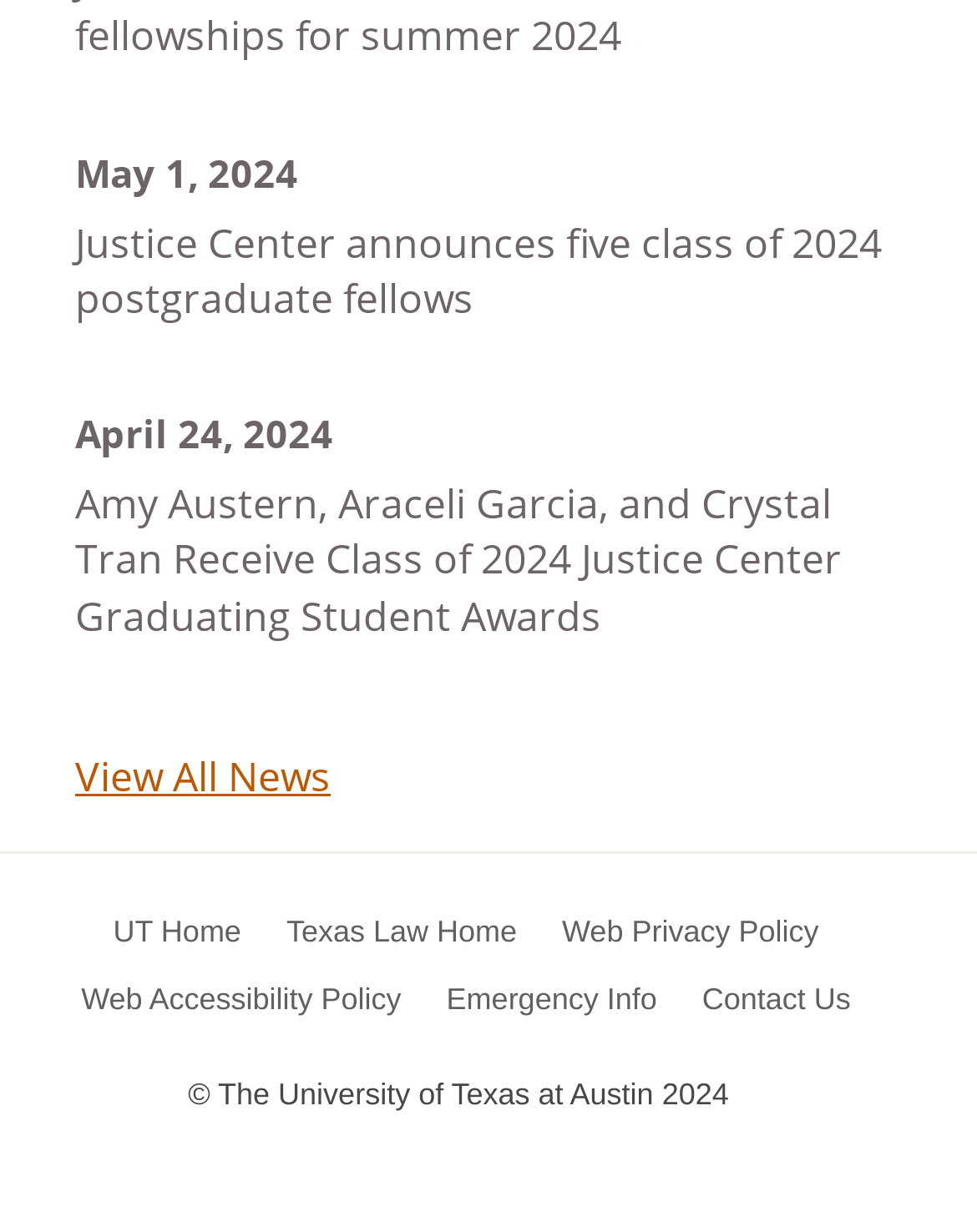Locate the bounding box of the UI element based on this description: "Web Privacy Policy". Provide four float numbers between 0 and 1 as [left, top, right, bottom].

[0.575, 0.743, 0.838, 0.771]